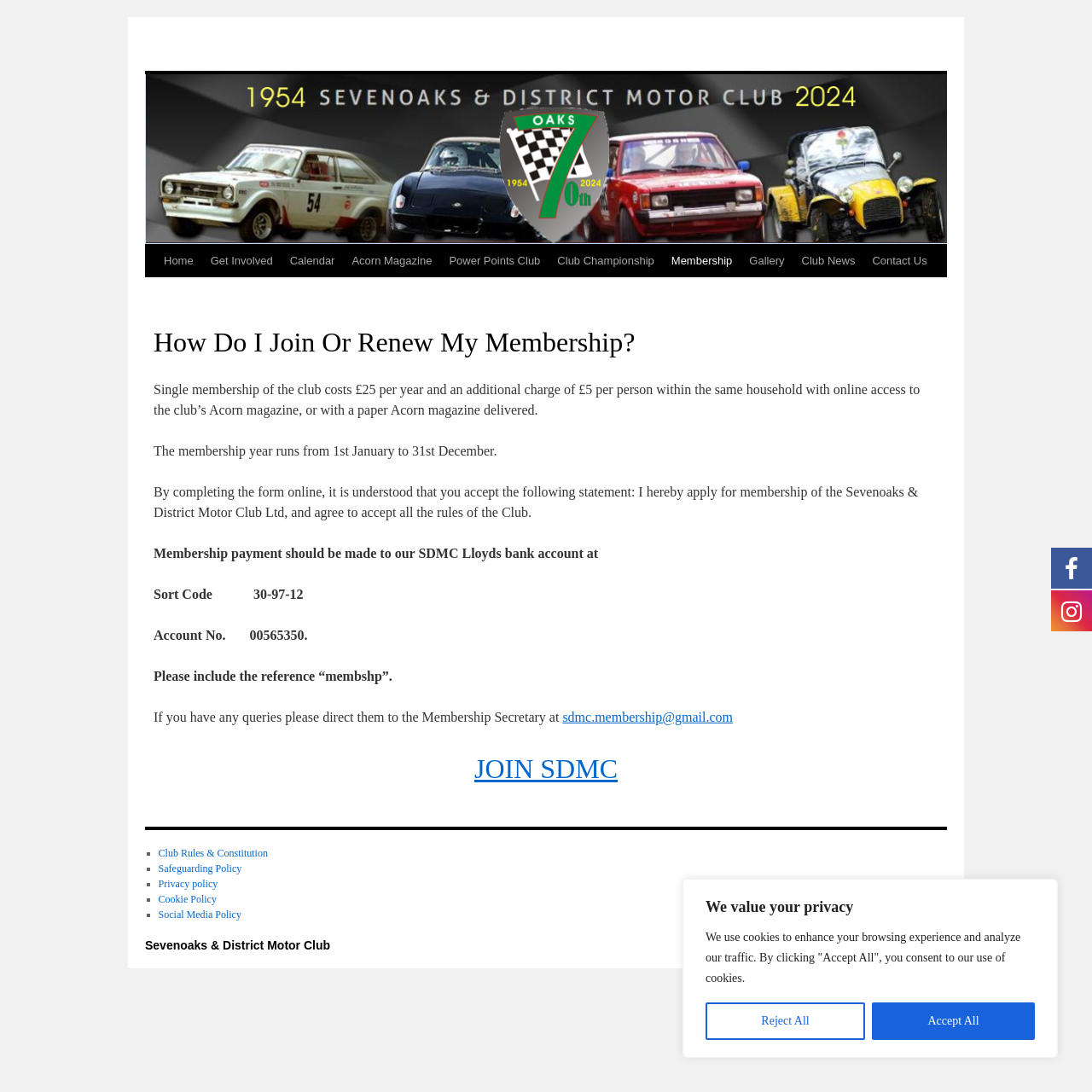Identify the bounding box coordinates of the clickable region necessary to fulfill the following instruction: "Click the 'Skip to content' link". The bounding box coordinates should be four float numbers between 0 and 1, i.e., [left, top, right, bottom].

[0.132, 0.223, 0.148, 0.312]